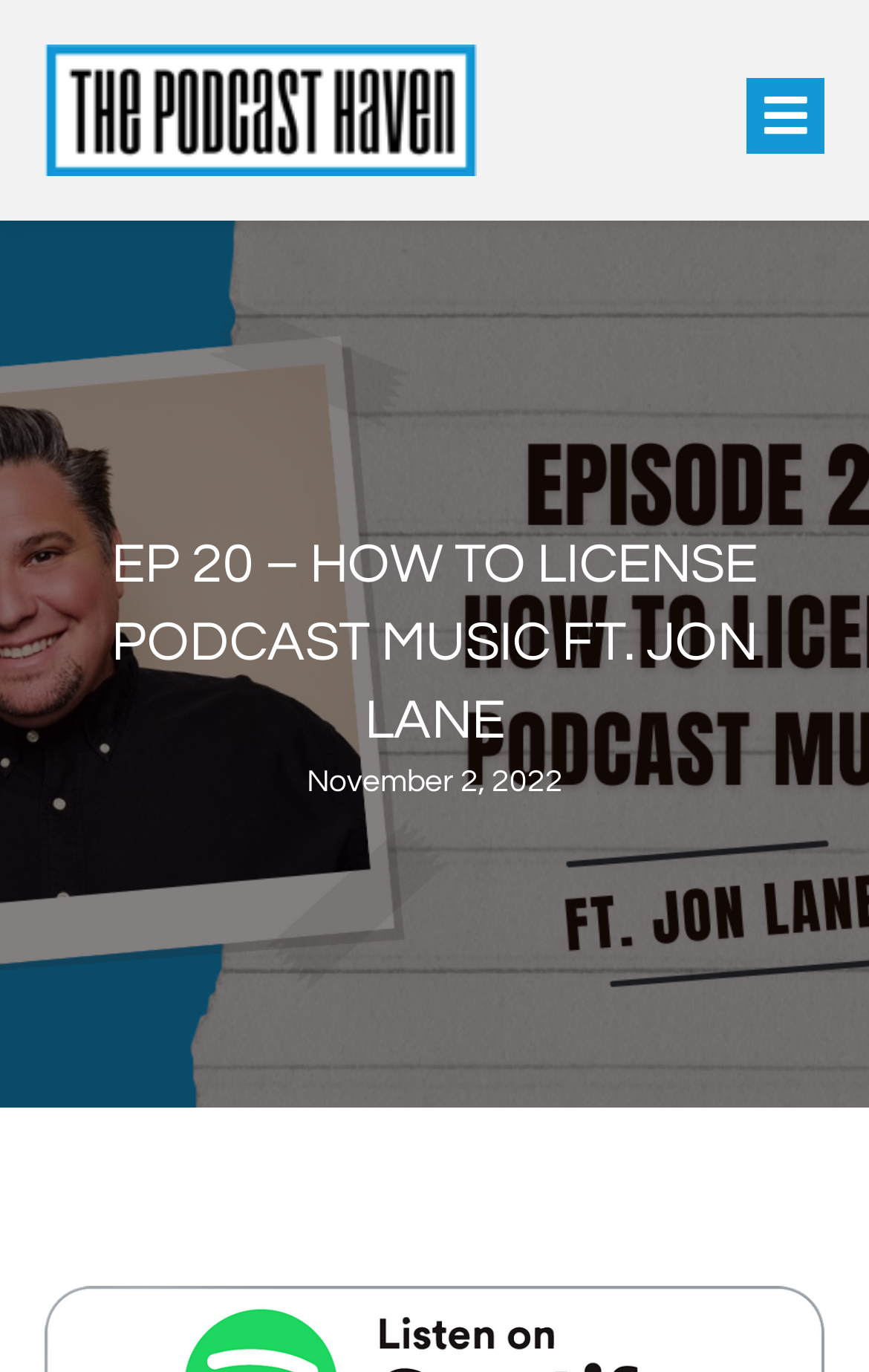Locate the primary headline on the webpage and provide its text.

EP 20 – HOW TO LICENSE PODCAST MUSIC FT. JON LANE